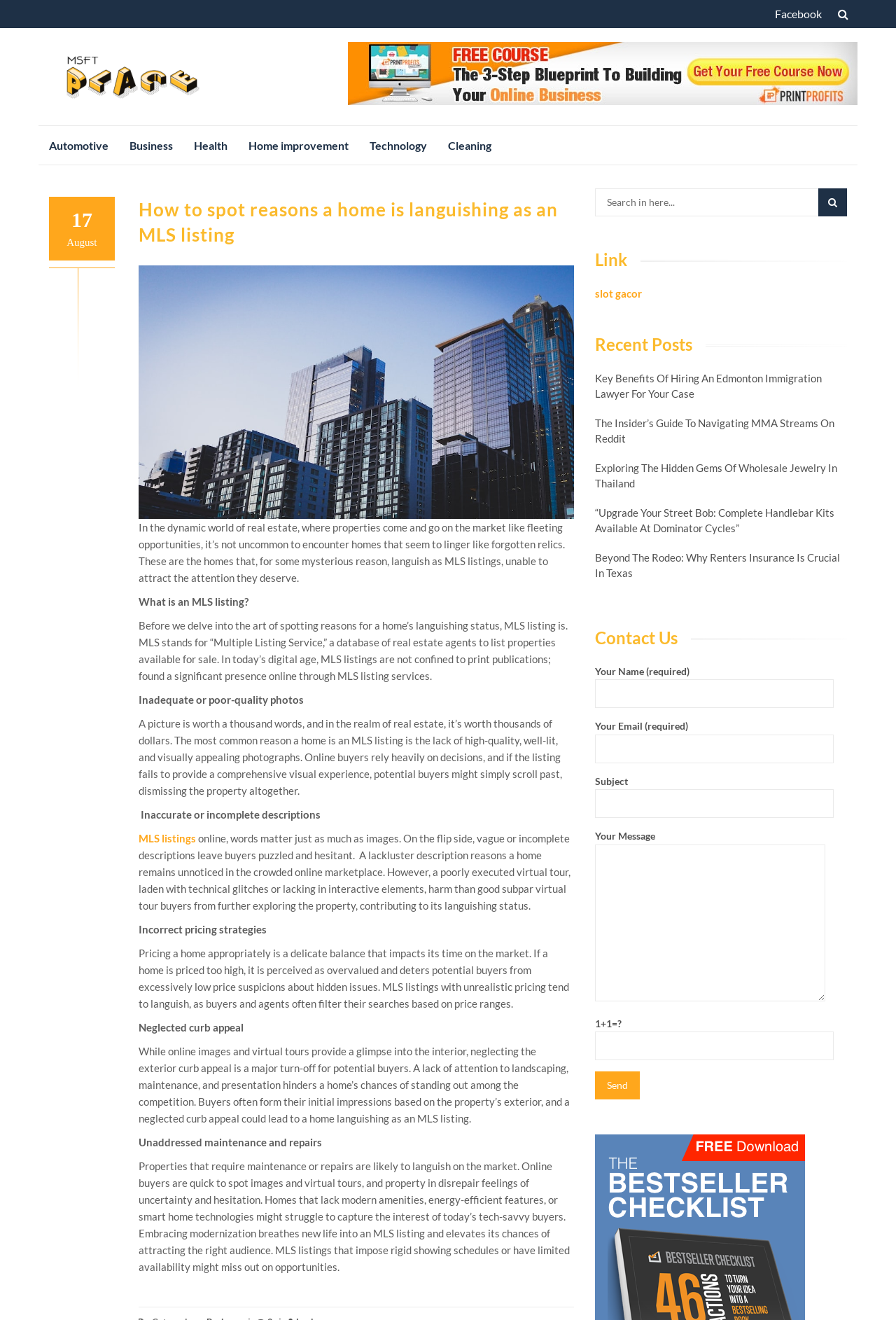Refer to the screenshot and answer the following question in detail:
Why do homes languish as MLS listings?

The webpage explains that homes languish as MLS listings due to various reasons, including inadequate or poor-quality photos, inaccurate or incomplete descriptions, and incorrect pricing strategies. These factors can deter potential buyers from showing interest in the property.